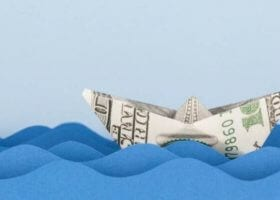Please provide a brief answer to the question using only one word or phrase: 
Who is the personal finance journalist mentioned in the caption?

Marla Brill